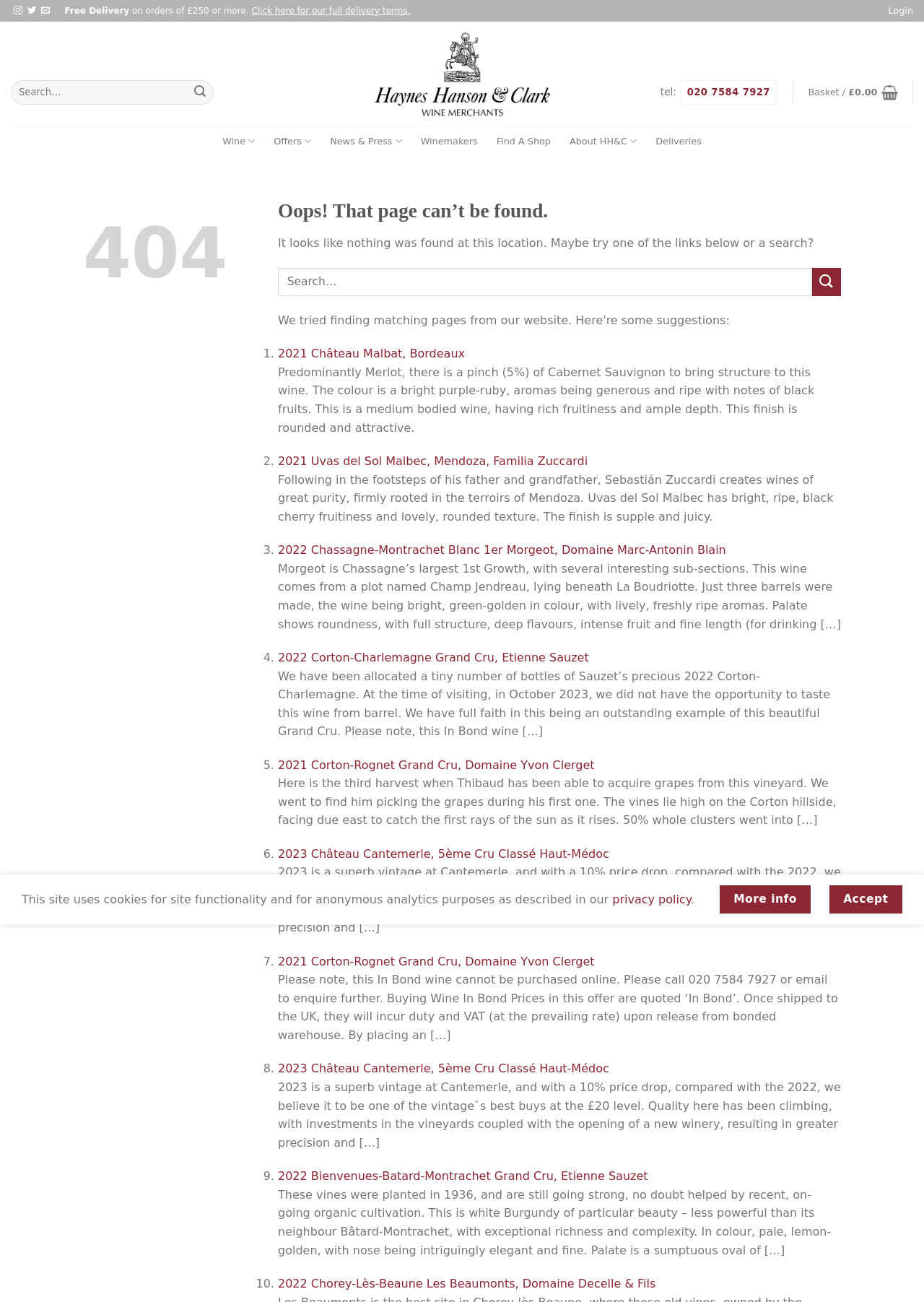Locate the bounding box of the UI element described in the following text: "2021 Château Malbat, Bordeaux".

[0.301, 0.266, 0.503, 0.277]